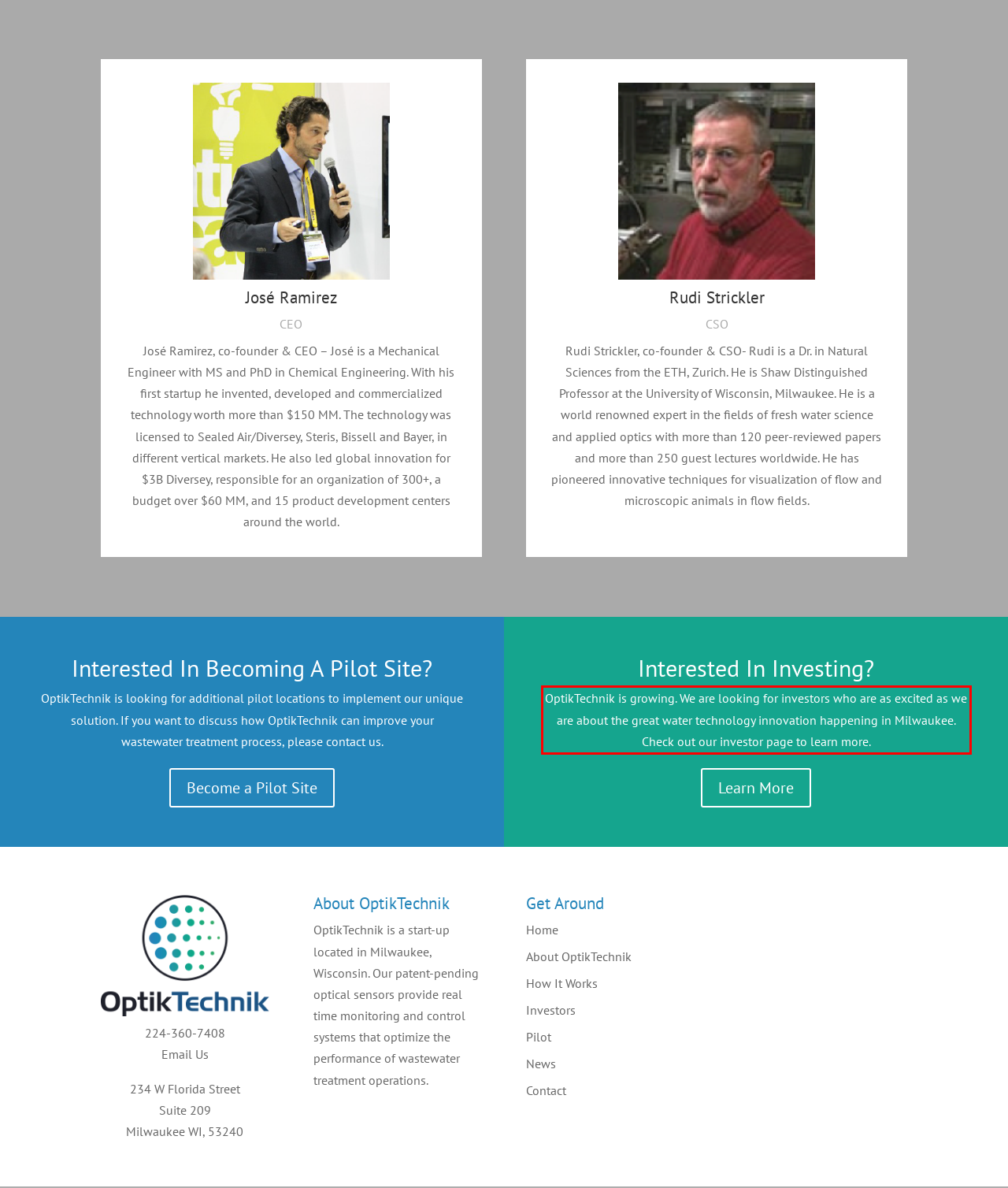Identify the text within the red bounding box on the webpage screenshot and generate the extracted text content.

OptikTechnik is growing. We are looking for investors who are as excited as we are about the great water technology innovation happening in Milwaukee. Check out our investor page to learn more.